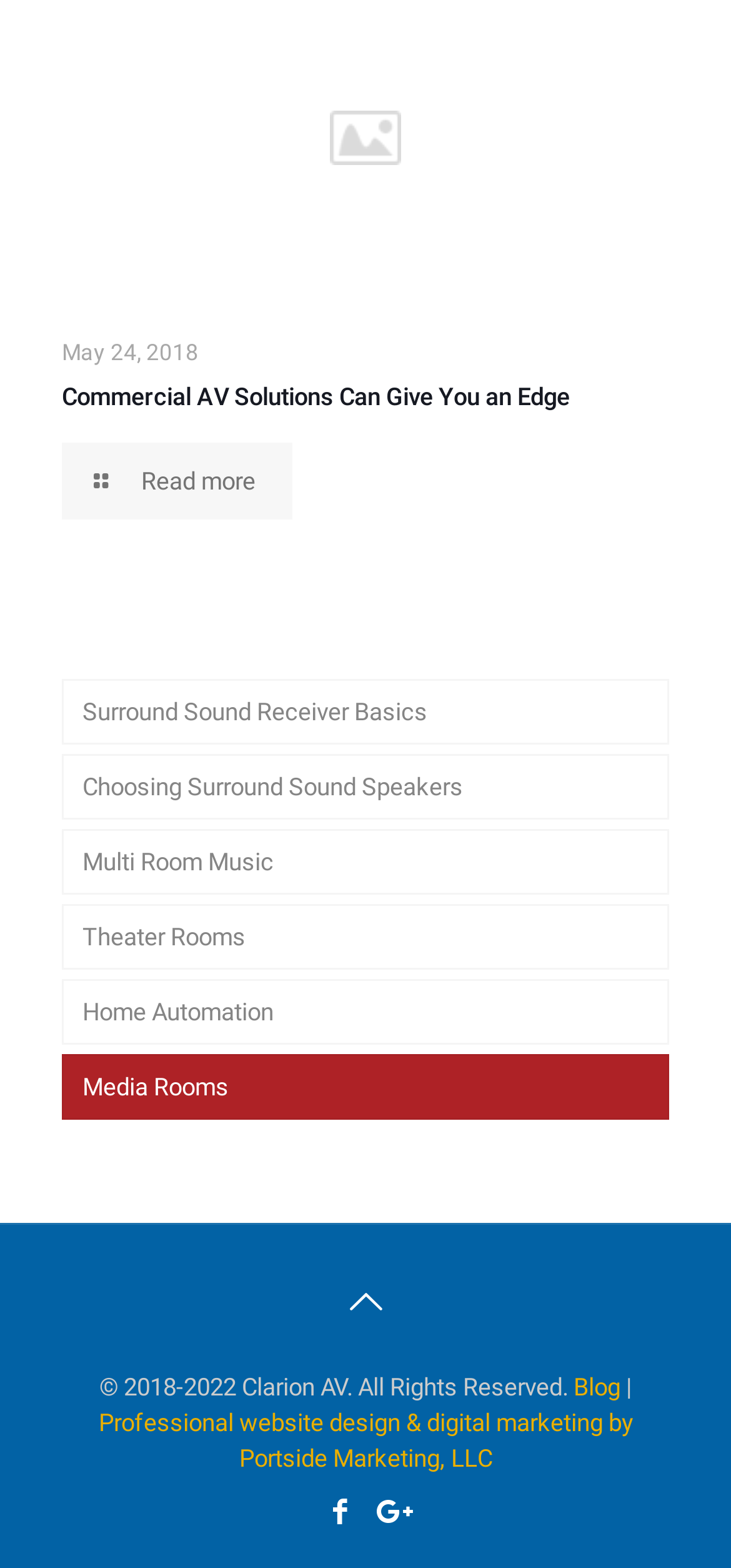What is the company name mentioned in the footer section?
Refer to the image and offer an in-depth and detailed answer to the question.

The company name 'Clarion AV' is mentioned in the footer section, which can be found in the StaticText element with the bounding box coordinates [0.136, 0.876, 0.785, 0.894].